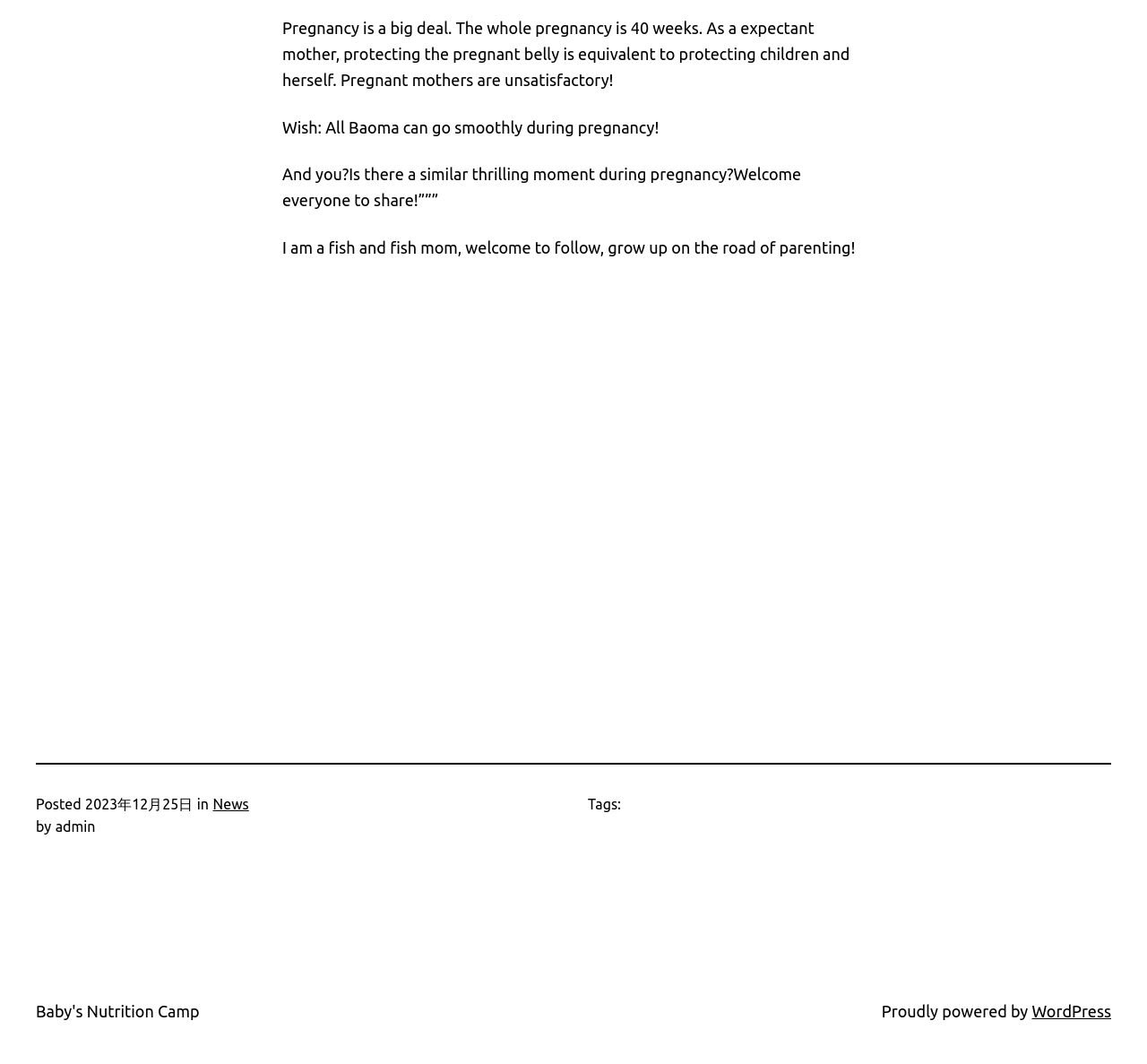Predict the bounding box for the UI component with the following description: "alt="S18 Double Breast Pump-Tranquil Gray"".

[0.344, 0.588, 0.656, 0.605]